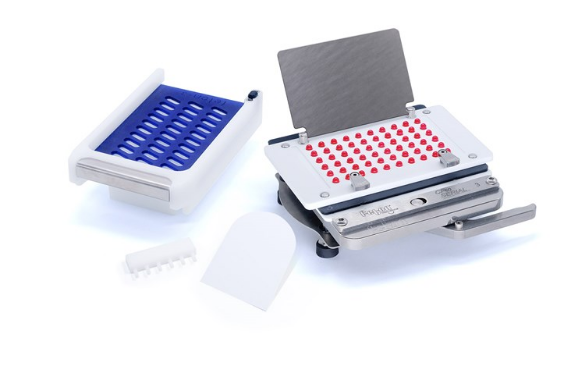Detail every aspect of the image in your description.

This image showcases a manual capsule filling machine from Feton International, designed for precise and efficient filling of hard capsules. The equipment features a robust frame and is composed of color-coded plates that accommodate various capsule sizes. In this image, we can see the different components of the machine, including a white filling chamber with red holes for capsule placement, a blue tray, and a metal top plate. These elements are essential for organizing and loading the capsules during the filling process. Designed for small-scale productions, this machine exemplifies Feton's commitment to quality and reliability in pharmaceutical manufacturing, stemming from over fifty years of expertise in the industry.